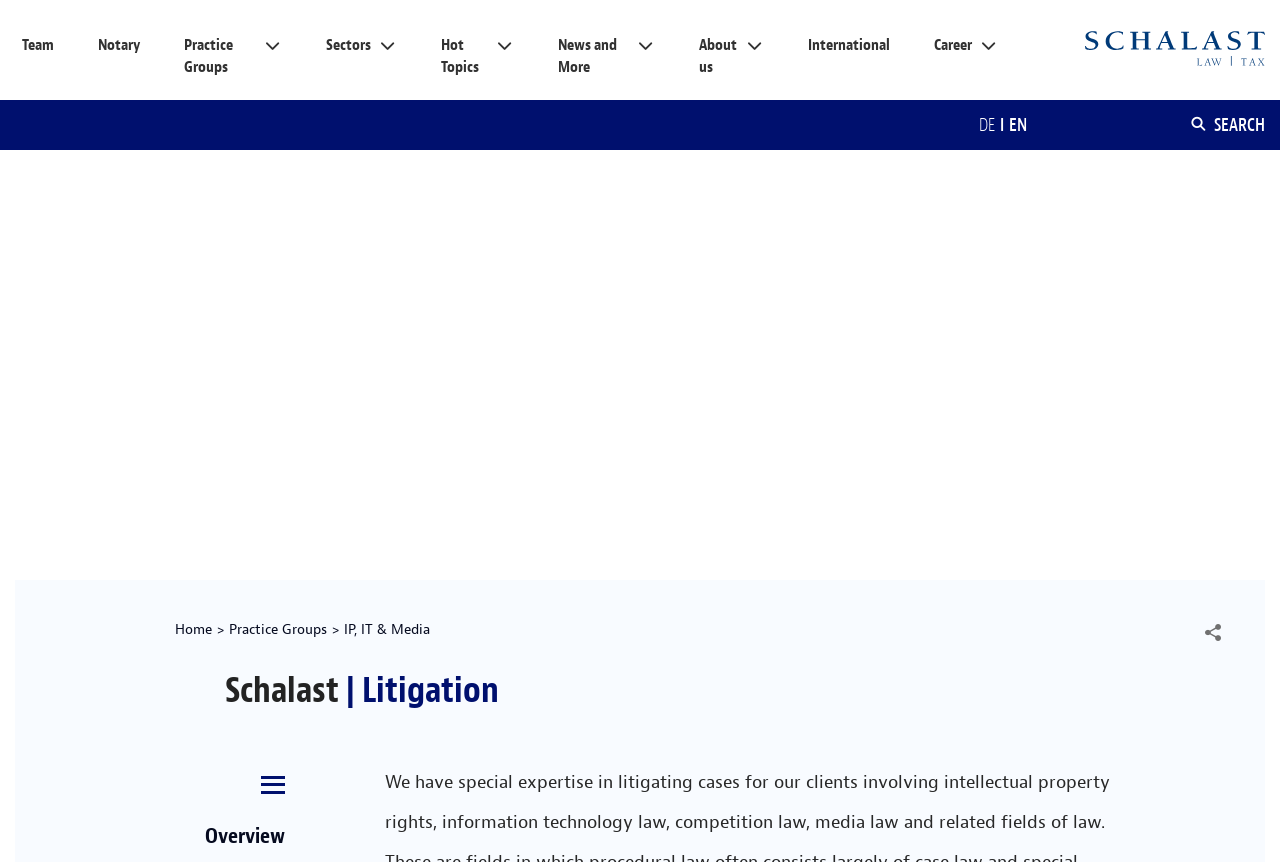Locate the bounding box coordinates of the element that should be clicked to execute the following instruction: "Go to the 'IP, IT & Media' page".

[0.269, 0.719, 0.336, 0.742]